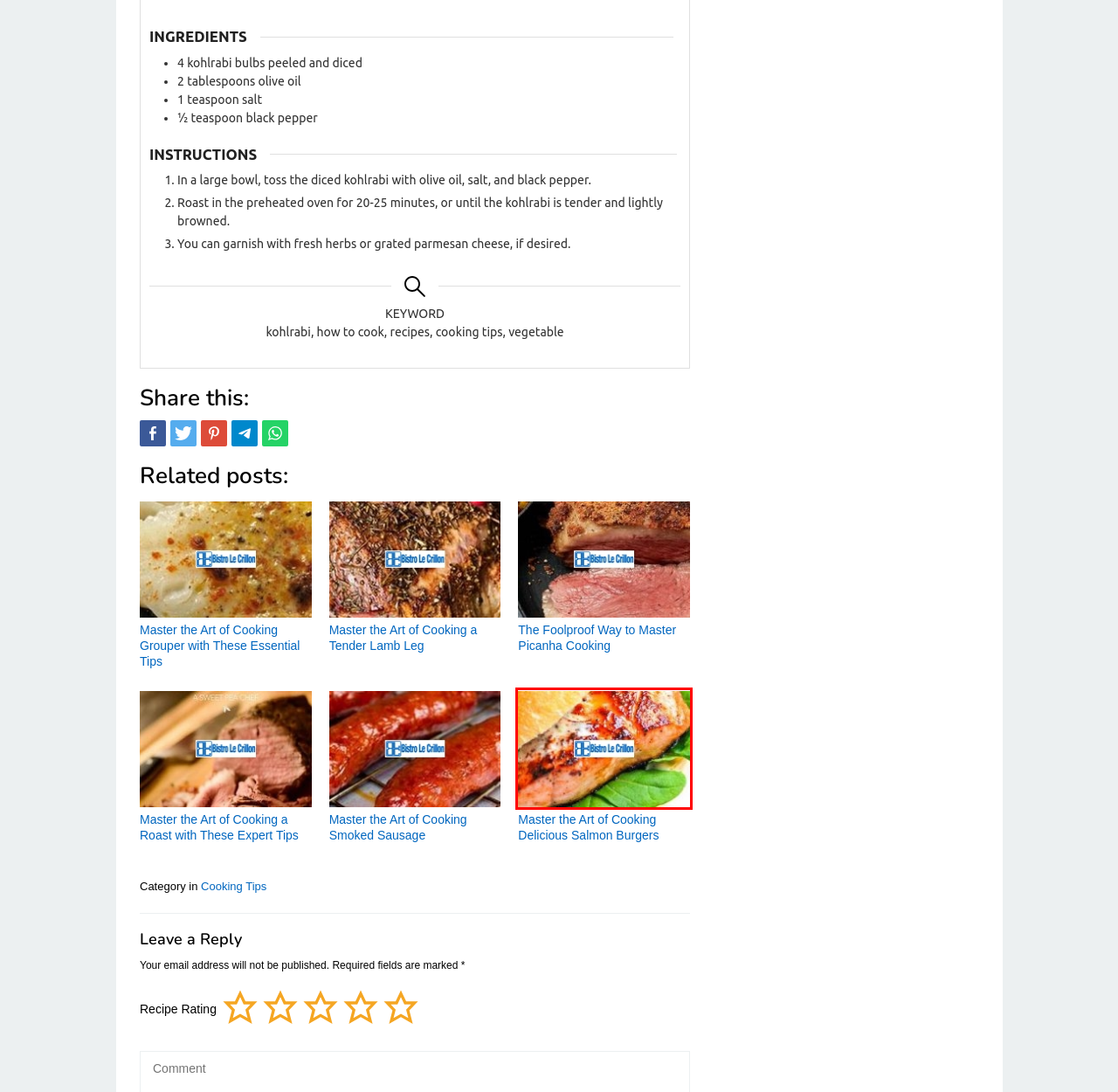Given a screenshot of a webpage with a red bounding box around a UI element, please identify the most appropriate webpage description that matches the new webpage after you click on the element. Here are the candidates:
A. Master the Art of Cooking Smoked Sausage | Bistro Le Crillon
B. Master the Art of Cooking a Roast with These Expert Tips | Bistro Le Crillon
C. Contact Us | Bistro Le Crillon
D. Master the Art of Cooking Delicious Salmon Burgers | Bistro Le Crillon
E. The Foolproof Way to Master Picanha Cooking | Bistro Le Crillon
F. Mastering the Art of Cooking Kabocha Squash | Bistro Le Crillon
G. Master the Art of Cooking a Tender Lamb Leg | Bistro Le Crillon
H. Master the Art of Cooking Grouper with These Essential Tips | Bistro Le Crillon

D